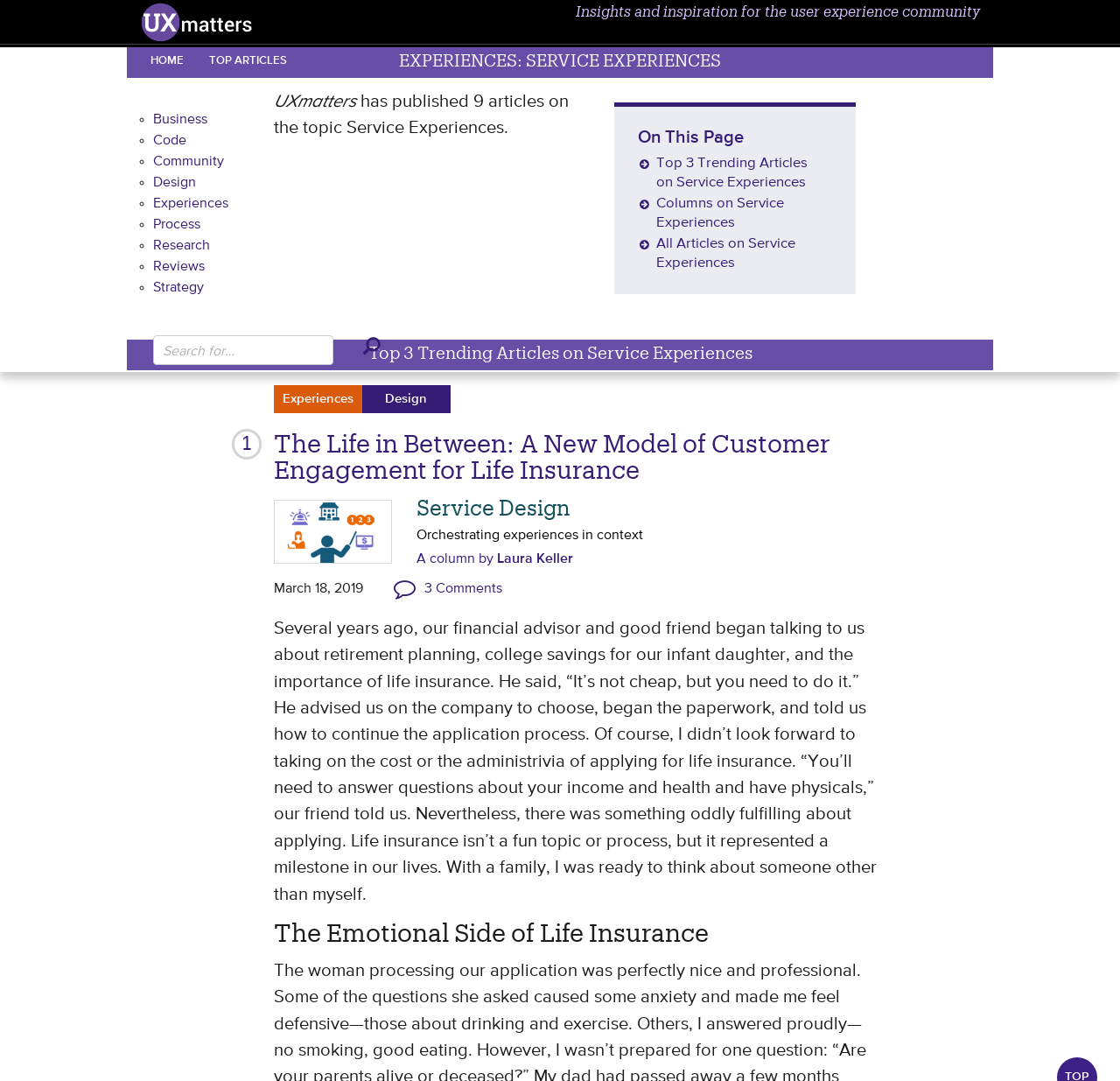Identify the bounding box coordinates of the clickable section necessary to follow the following instruction: "View all articles on Service Experiences". The coordinates should be presented as four float numbers from 0 to 1, i.e., [left, top, right, bottom].

[0.586, 0.219, 0.71, 0.251]